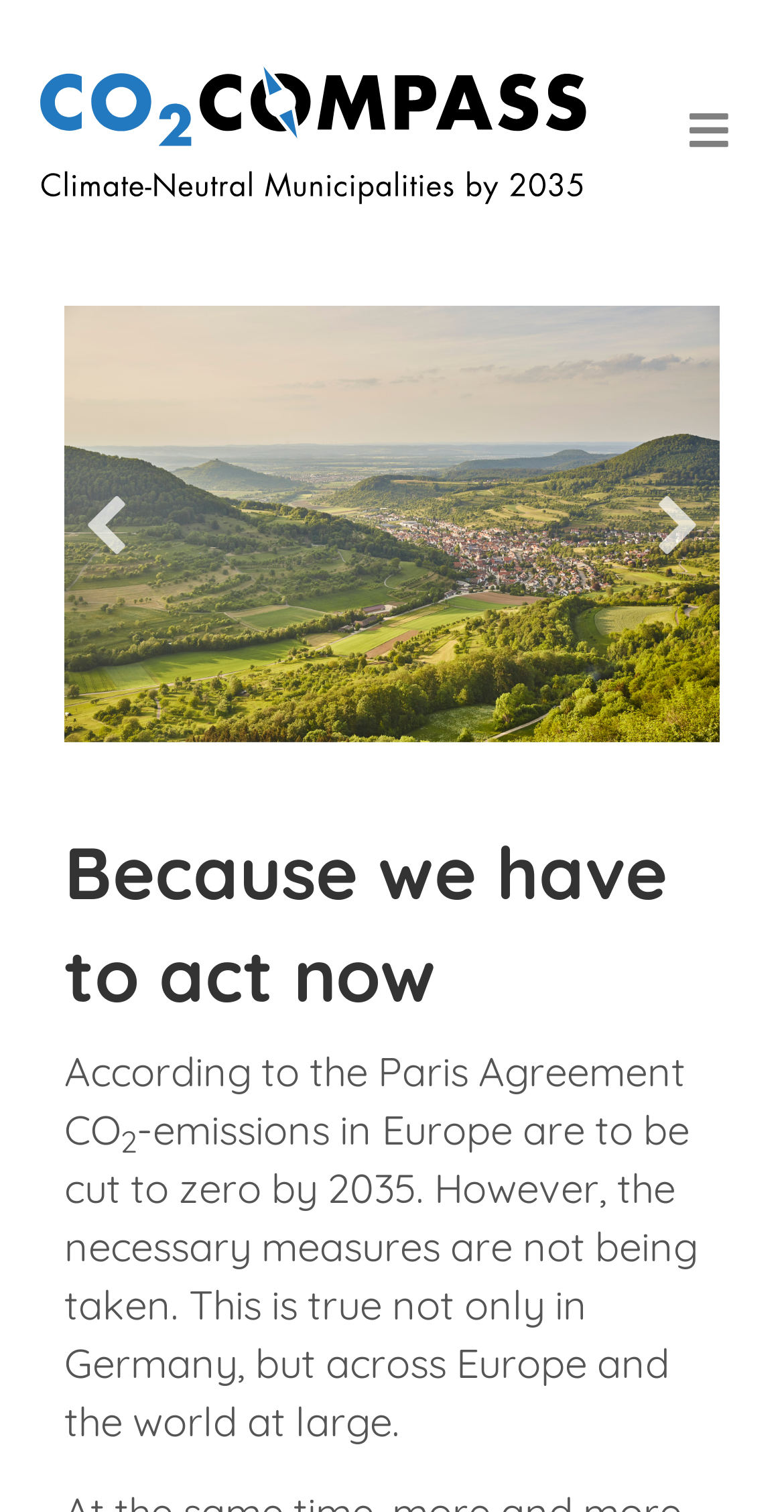How many buttons are present in the menu?
Please describe in detail the information shown in the image to answer the question.

The menu contains three buttons: 'previous', 'next', and an unnamed button. These buttons are nested within the 'Menu' button and have their own bounding box coordinates.